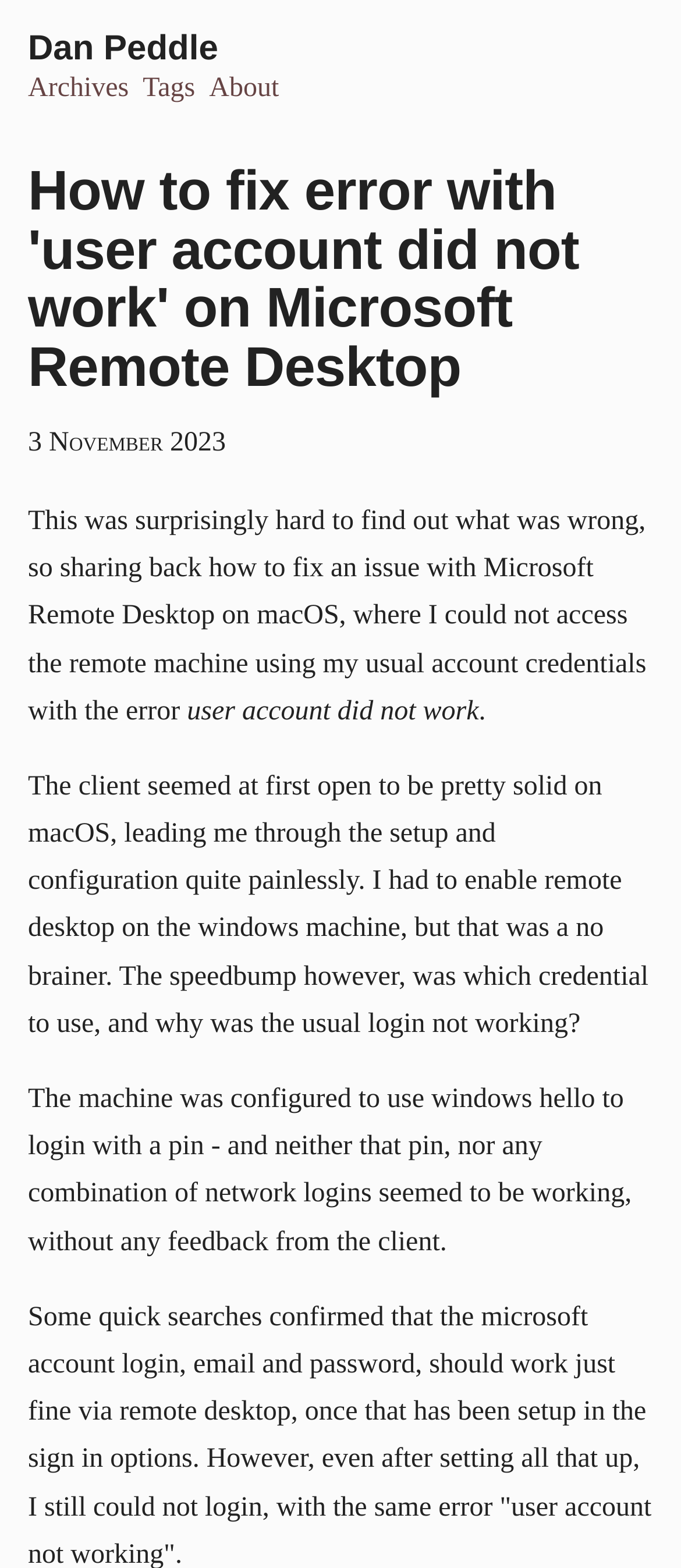Answer this question using a single word or a brief phrase:
What is the purpose of the webpage?

To share a solution to a problem